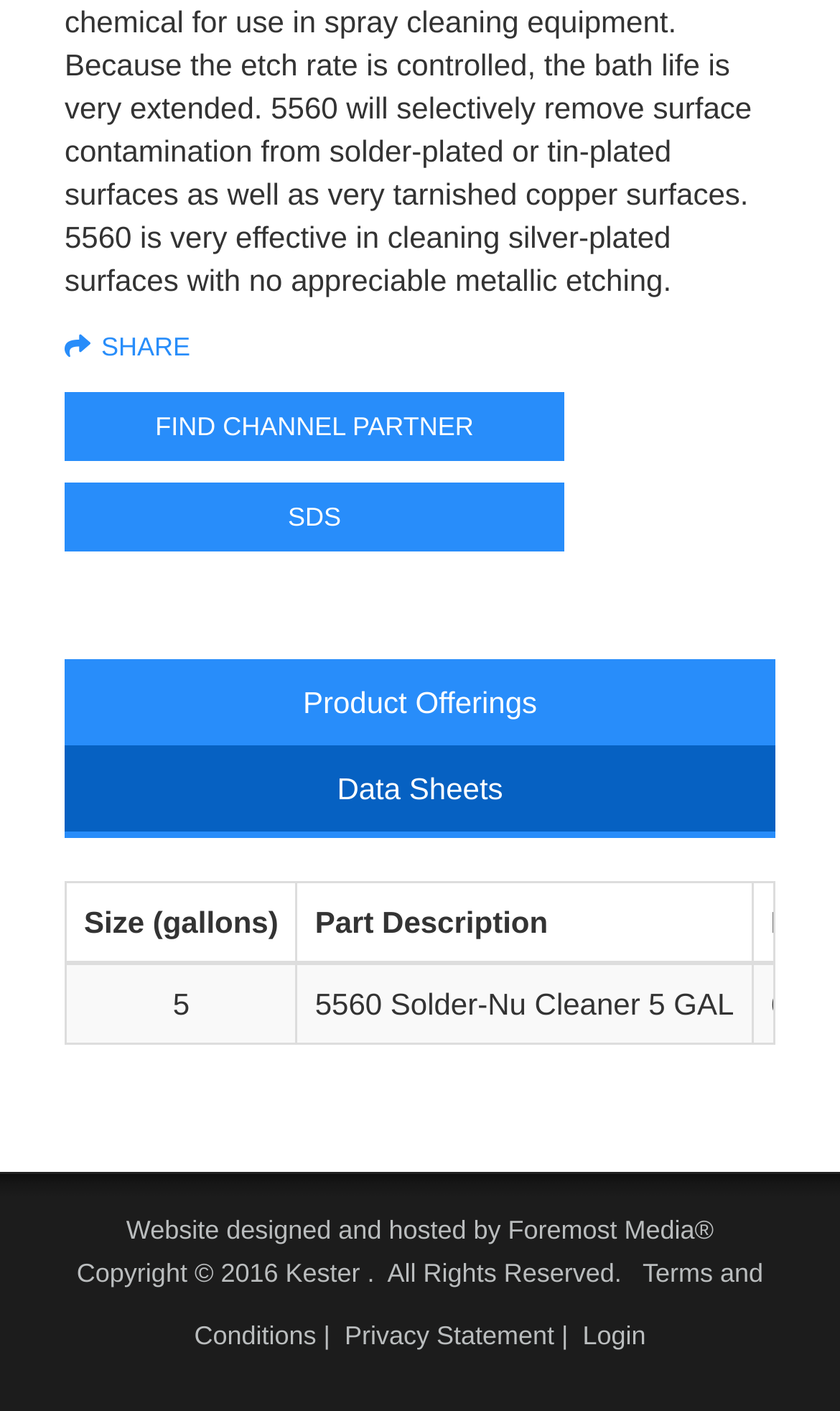Please determine the bounding box coordinates of the section I need to click to accomplish this instruction: "Click on the SHARE link".

[0.077, 0.229, 0.923, 0.263]